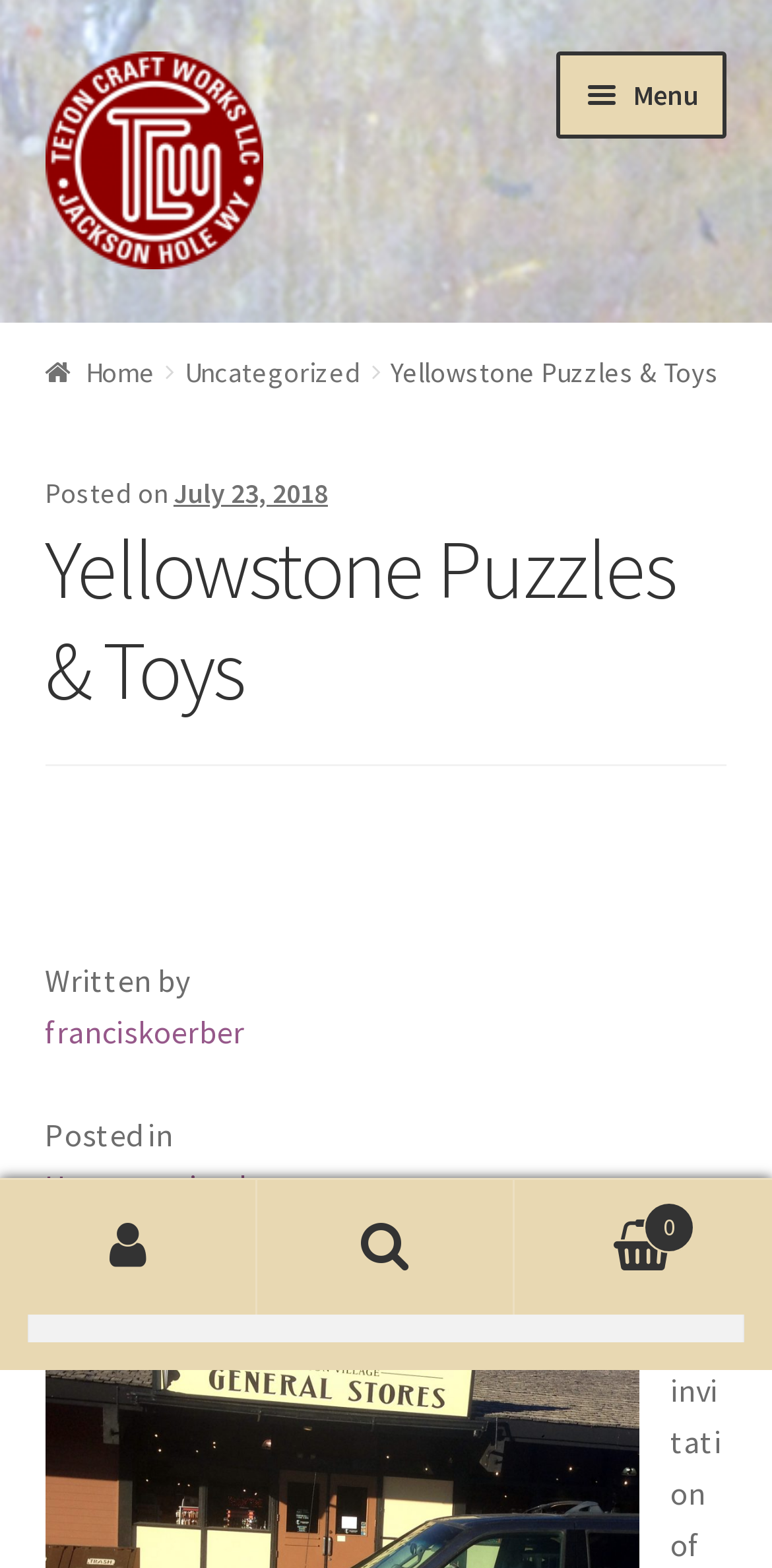Using the element description: "Yellowstone Puzzles & Toys", determine the bounding box coordinates. The coordinates should be in the format [left, top, right, bottom], with values between 0 and 1.

[0.116, 0.24, 0.942, 0.308]